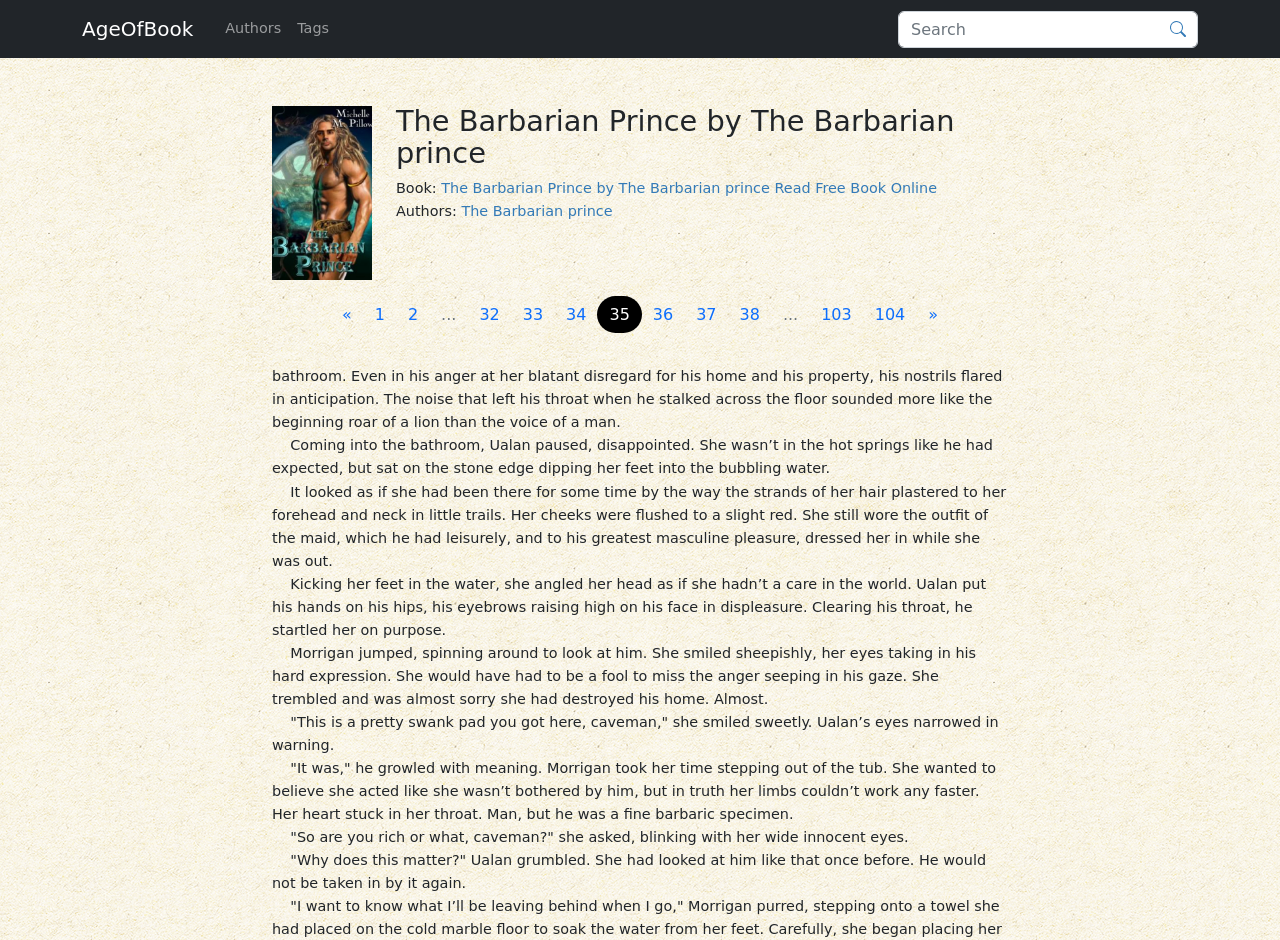Provide the bounding box coordinates of the HTML element this sentence describes: "aria-label="Search" name="q" placeholder="Search"". The bounding box coordinates consist of four float numbers between 0 and 1, i.e., [left, top, right, bottom].

[0.702, 0.011, 0.936, 0.051]